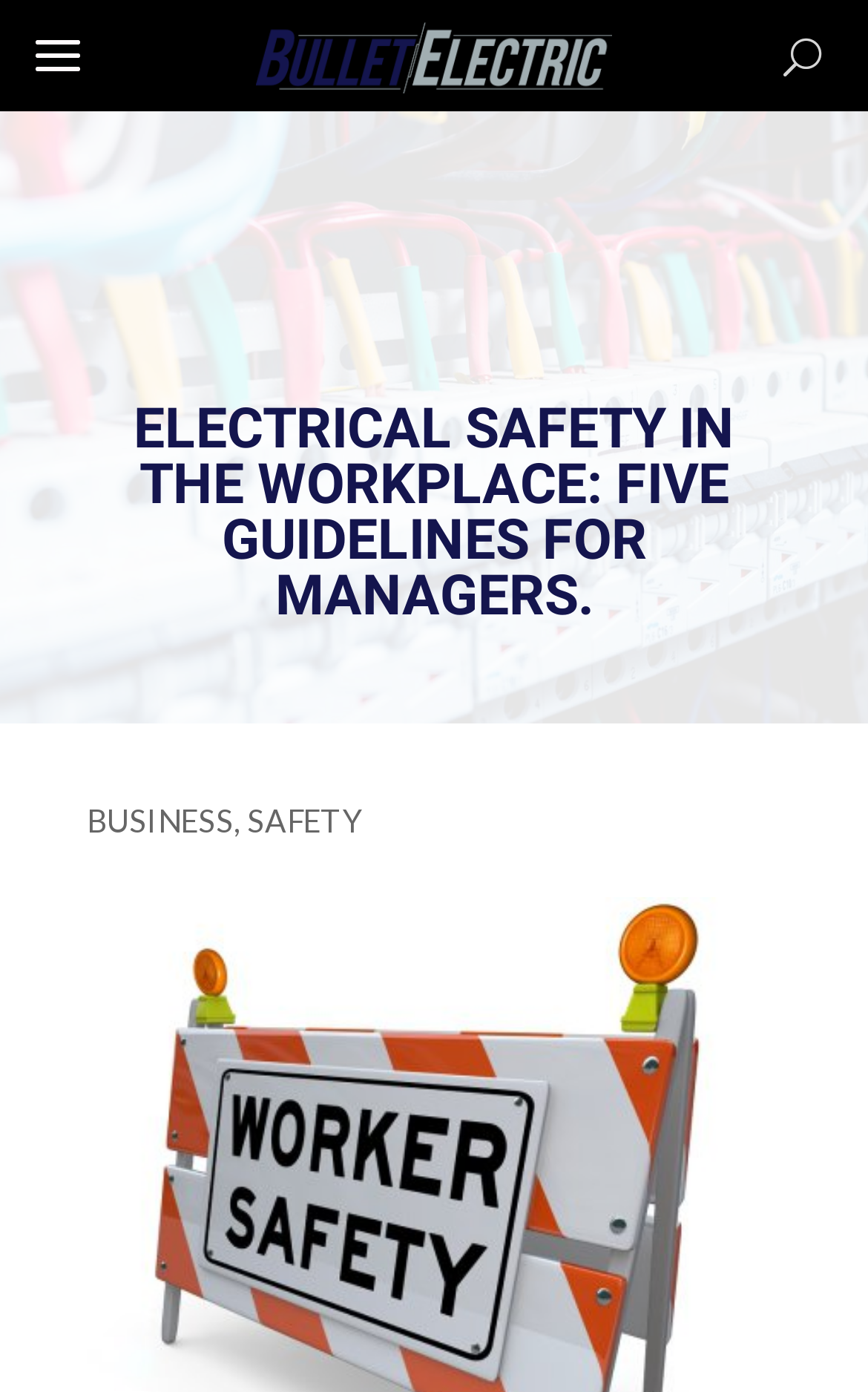Can you find the bounding box coordinates for the UI element given this description: "alt="Bullet Electric""? Provide the coordinates as four float numbers between 0 and 1: [left, top, right, bottom].

[0.0, 0.016, 1.0, 0.068]